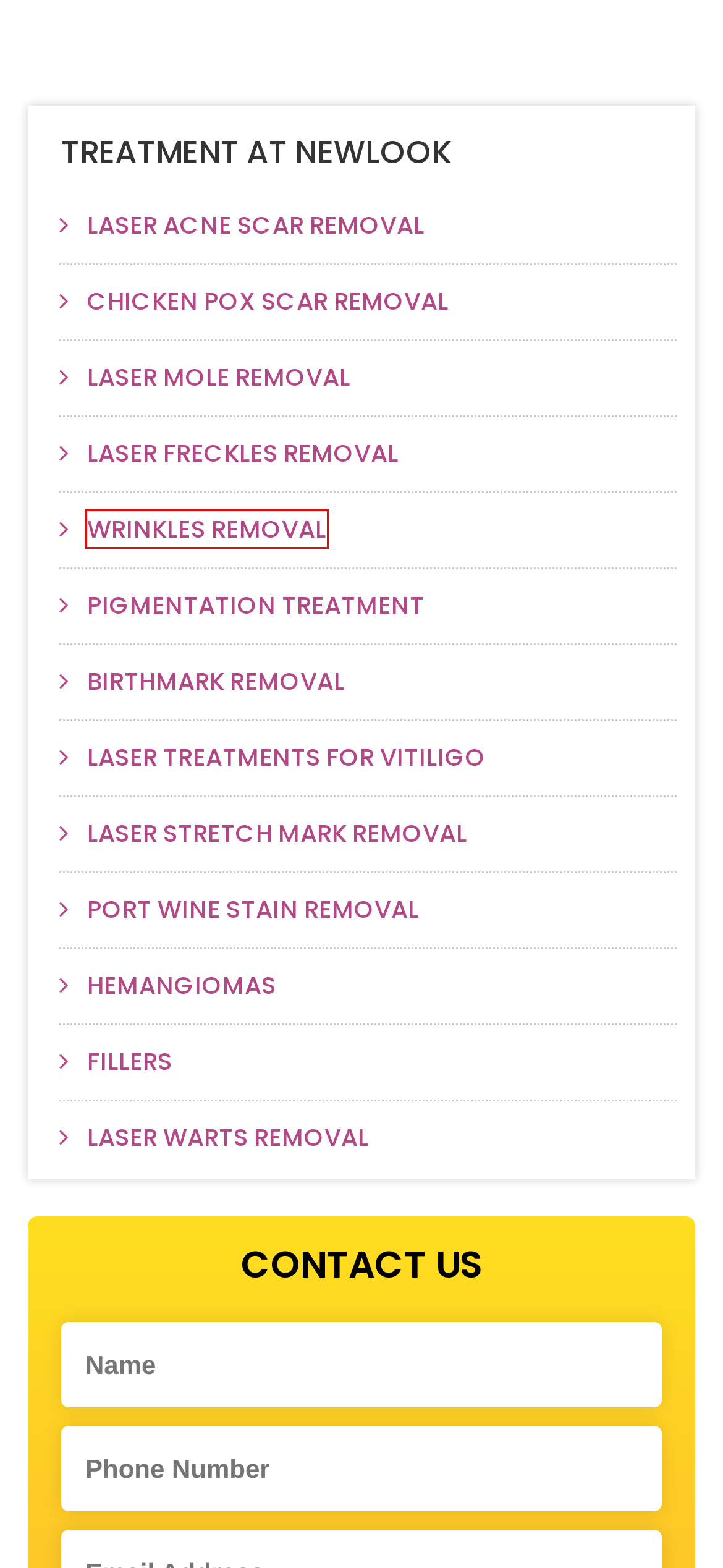Review the screenshot of a webpage which includes a red bounding box around an element. Select the description that best fits the new webpage once the element in the bounding box is clicked. Here are the candidates:
A. Laser Freckles Removal in Delhi | Freckles Treatment in Delhi | Skin Care Clinic Delhi
B. Best Anti Aging Treatment in Delhi | Wrinkle Treatment in Delhi
C. Hemangiomas Treatment New Delhi | Laser Skin Care Clinic Delhi
D. Port Wine Stain Removal | Newlook Laser Clinic
E. Laser Mole Removal | Mole Removal Treatment Delhi
F. Laser Stretch Mark Removal in Delhi | Stretch Marks Treatment Delhi
G. Laser Chicken Pox Scar Removal | Chicken Pox Scar Treatment Delhi
H. Acne Treatment | Laser Acne Scar Removal in Delhi- Newlook Laser Clinic

B